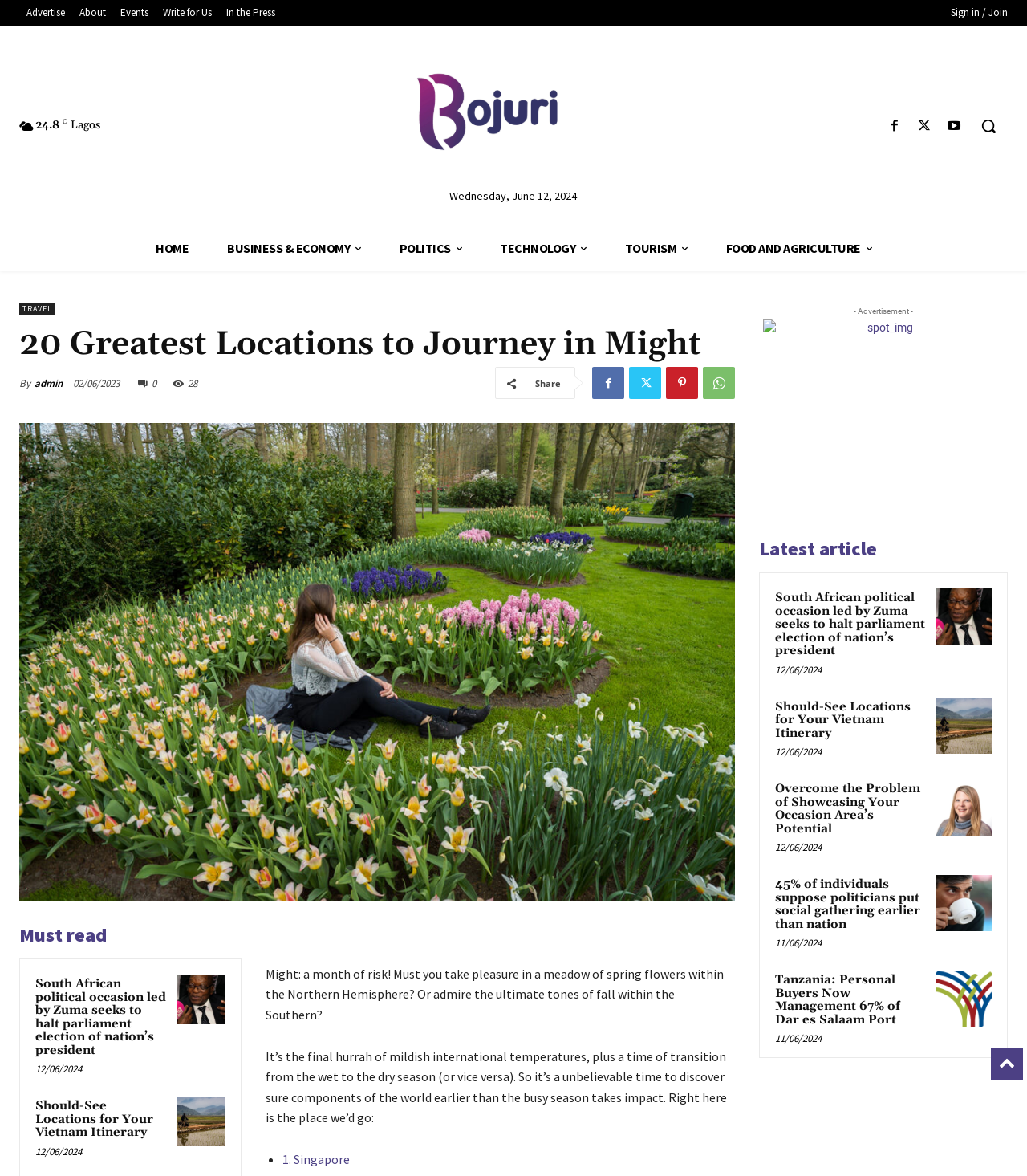What is the current date?
Using the image, provide a concise answer in one word or a short phrase.

Wednesday, June 12, 2024